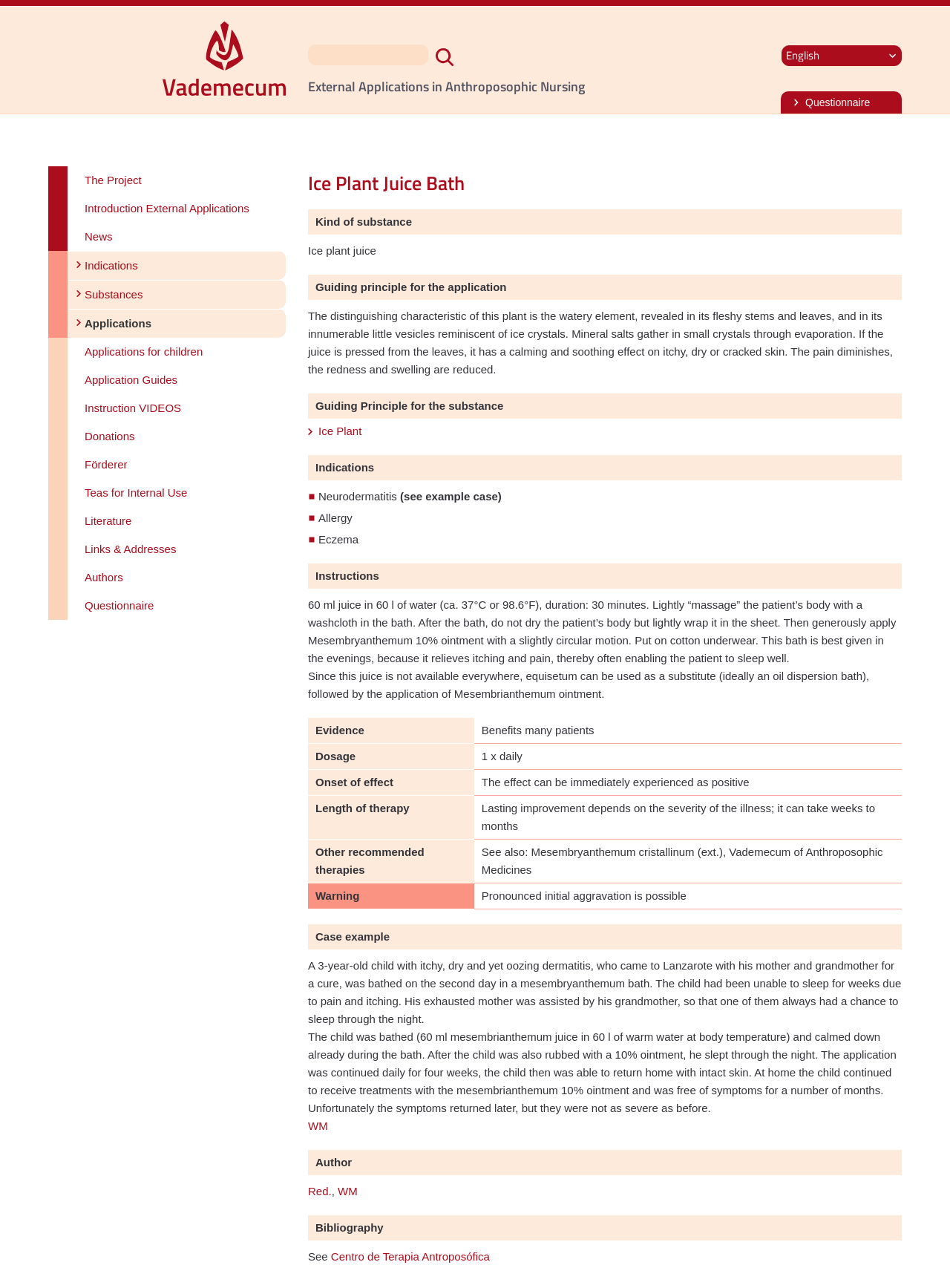Identify the main title of the webpage and generate its text content.

Ice Plant Juice Bath